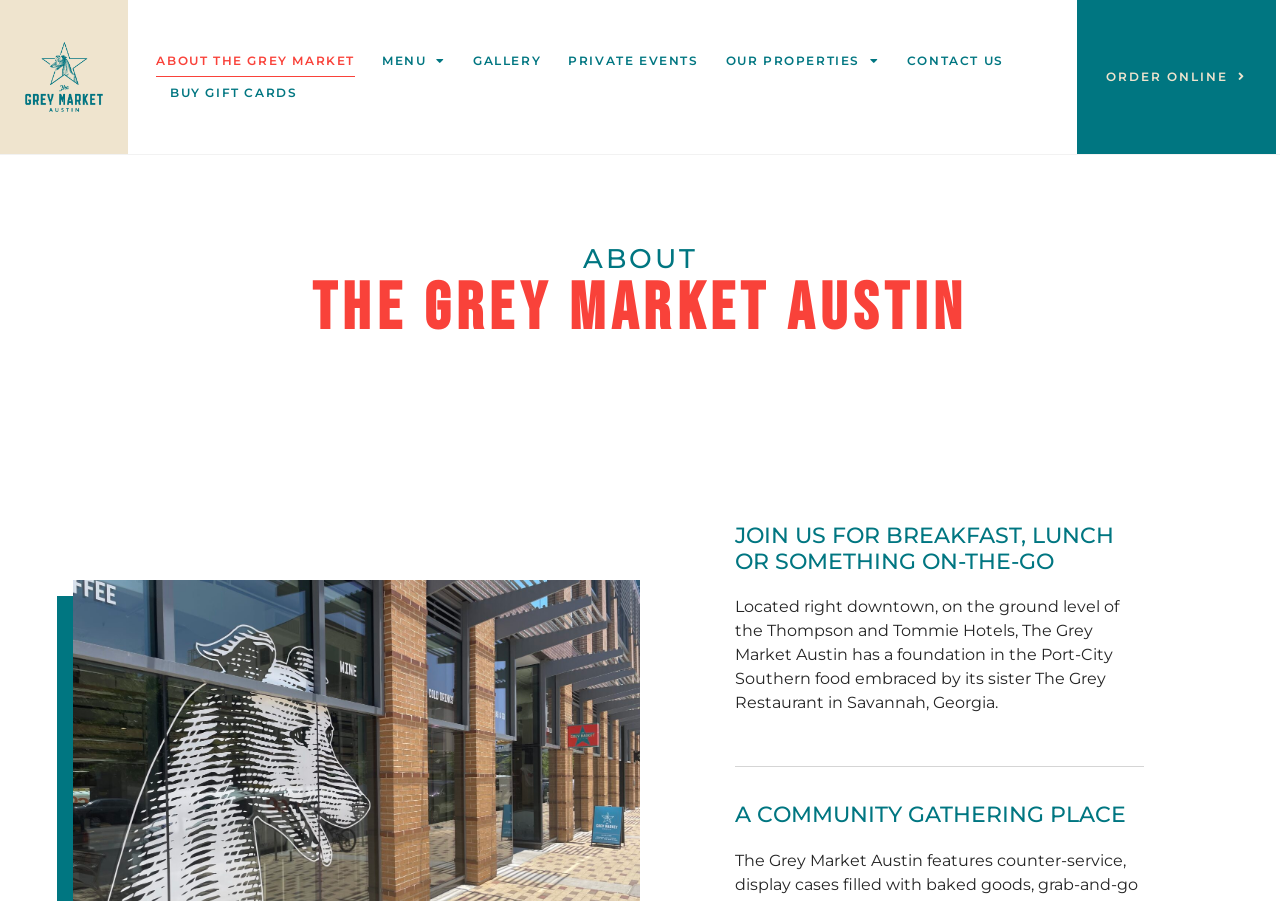Carefully examine the image and provide an in-depth answer to the question: Where is The Grey Market Austin located?

According to the webpage, The Grey Market Austin is located right downtown, on the ground level of the Thompson and Tommie Hotels.